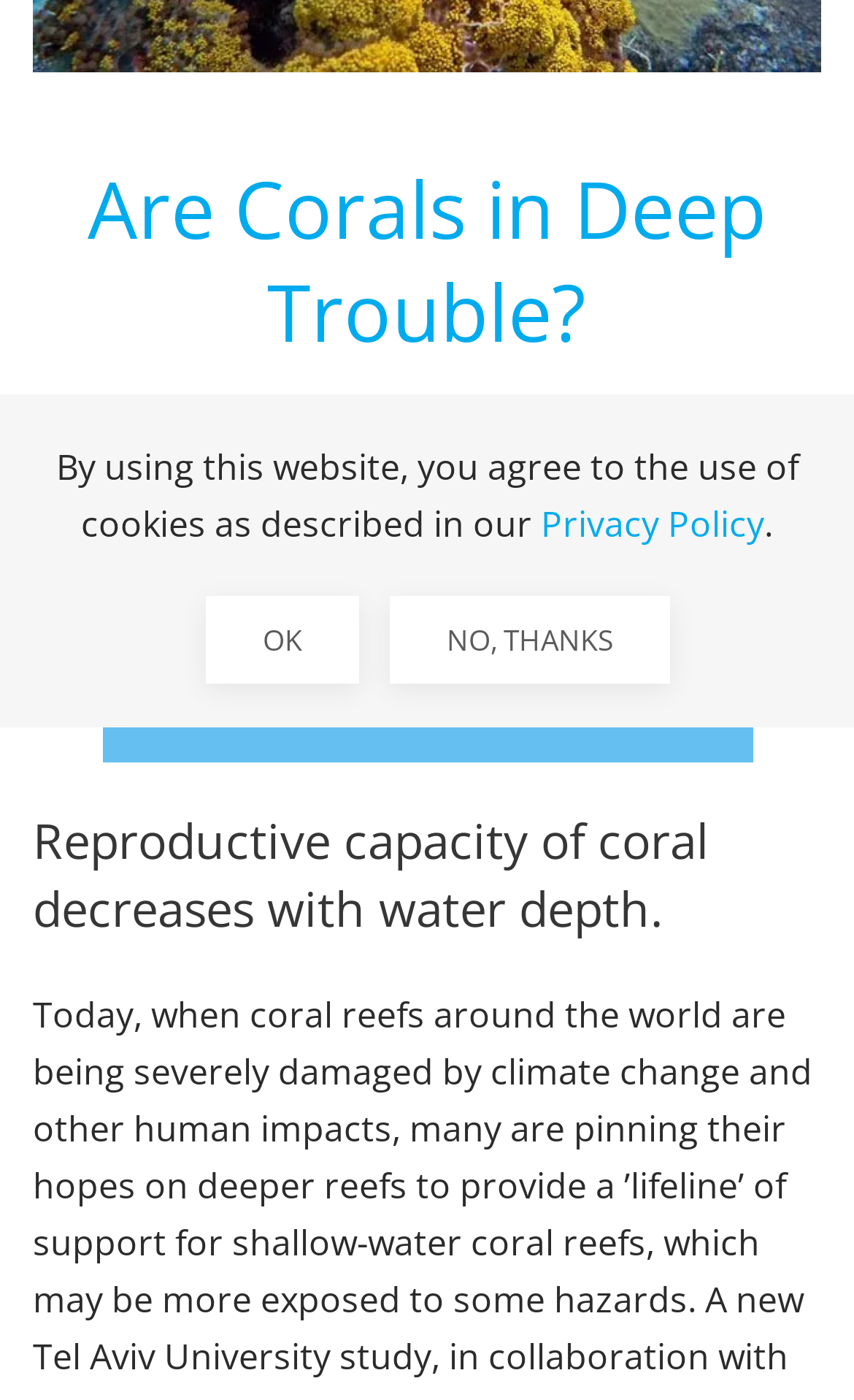Given the element description, predict the bounding box coordinates in the format (top-left x, top-left y, bottom-right x, bottom-right y), using floating point numbers between 0 and 1: Ok

[0.241, 0.426, 0.421, 0.488]